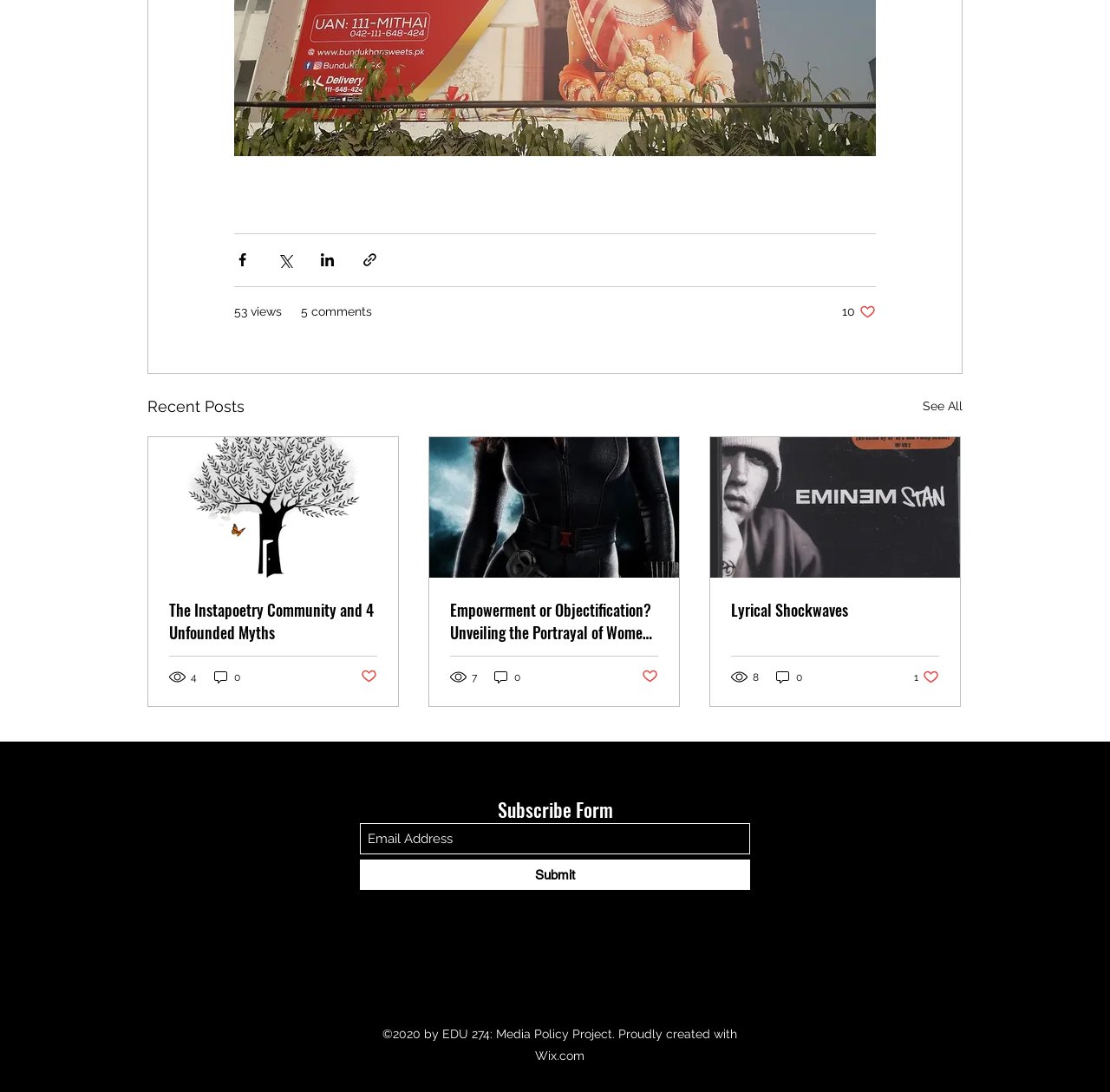Specify the bounding box coordinates of the element's region that should be clicked to achieve the following instruction: "Visit the LinkedIn page". The bounding box coordinates consist of four float numbers between 0 and 1, in the format [left, top, right, bottom].

[0.516, 0.887, 0.531, 0.903]